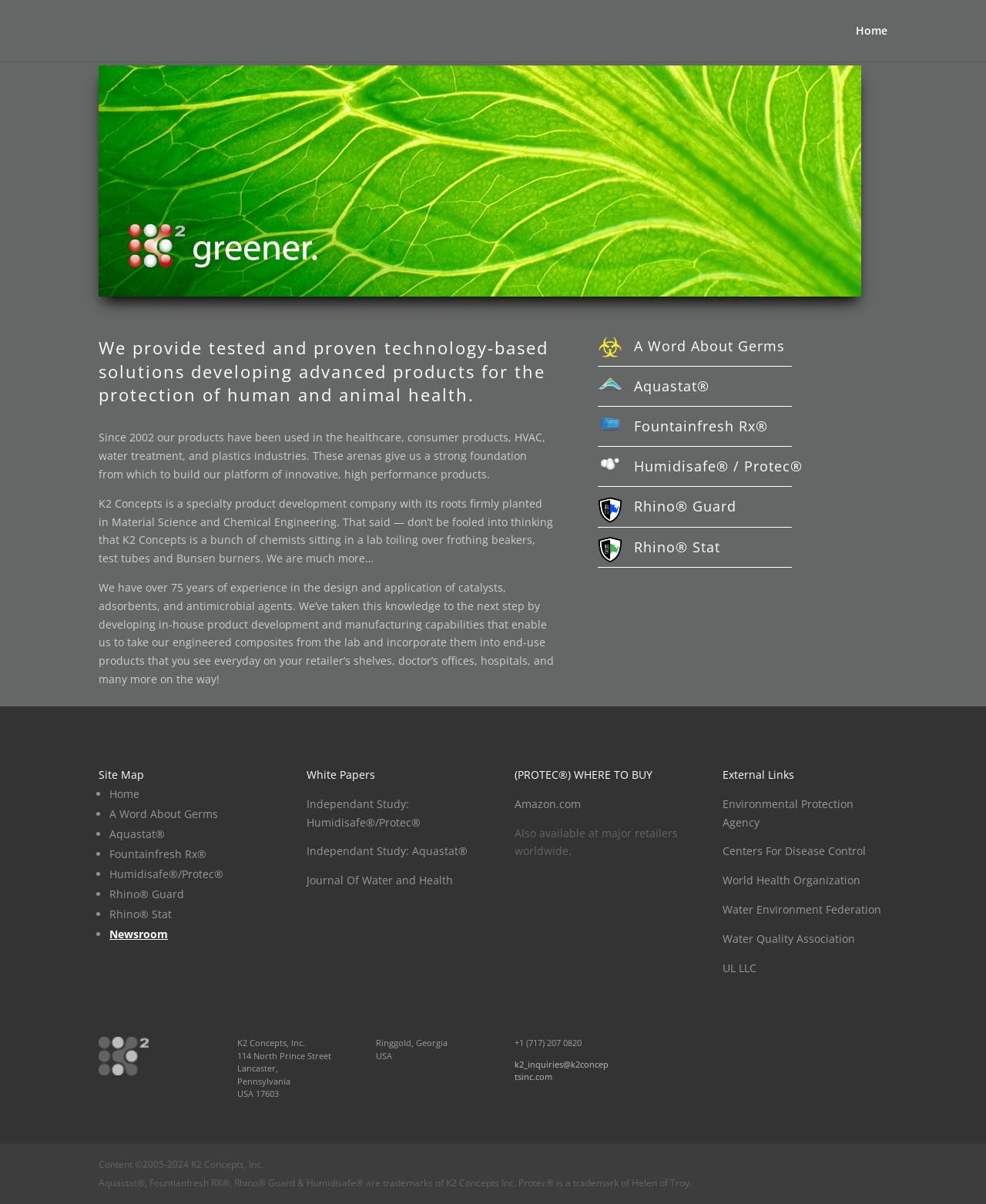Please provide the bounding box coordinates for the element that needs to be clicked to perform the following instruction: "Contact K2 Concepts via email". The coordinates should be given as four float numbers between 0 and 1, i.e., [left, top, right, bottom].

[0.522, 0.879, 0.617, 0.899]